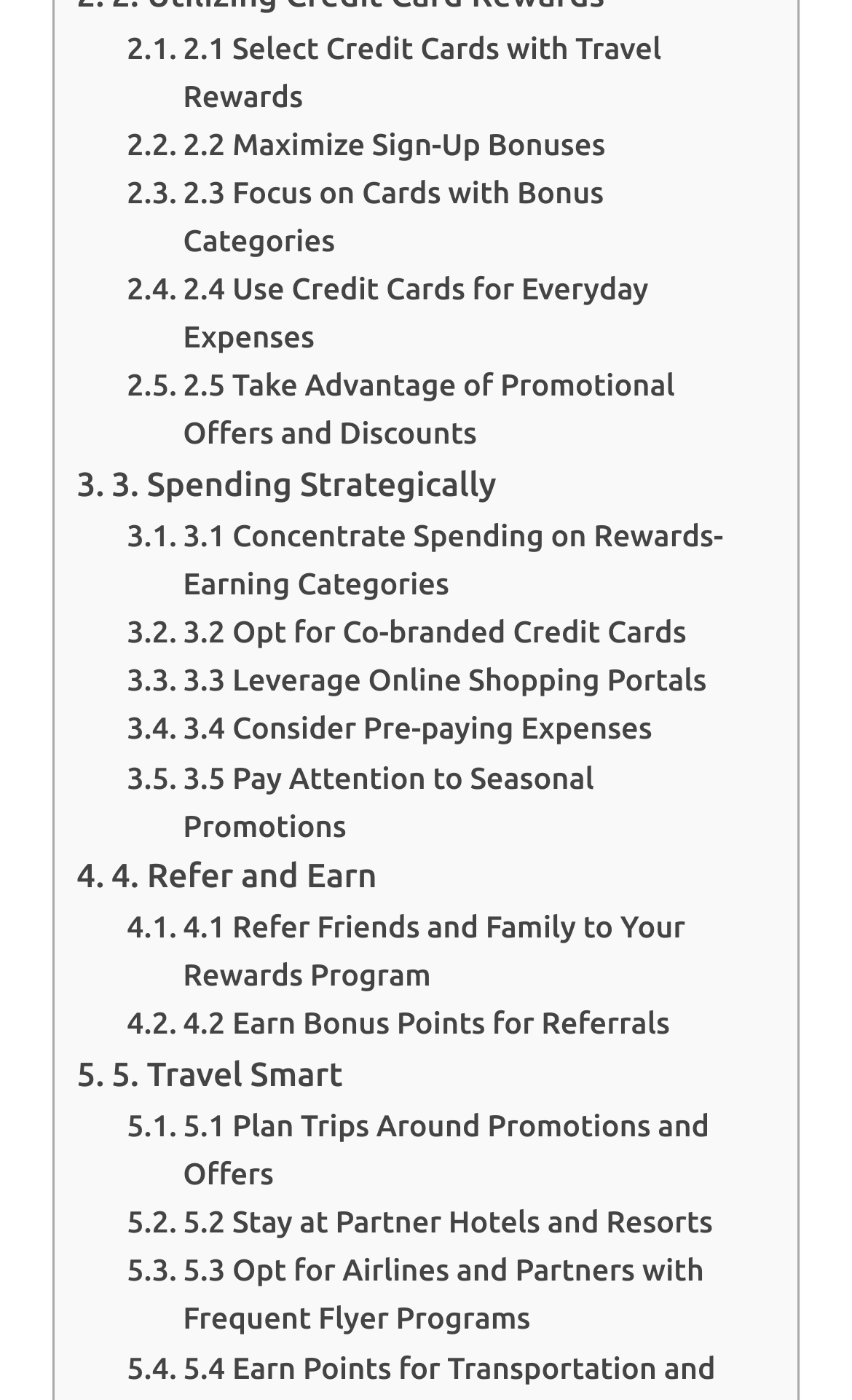Pinpoint the bounding box coordinates of the element that must be clicked to accomplish the following instruction: "Learn about Spending Strategically". The coordinates should be in the format of four float numbers between 0 and 1, i.e., [left, top, right, bottom].

[0.09, 0.327, 0.583, 0.365]